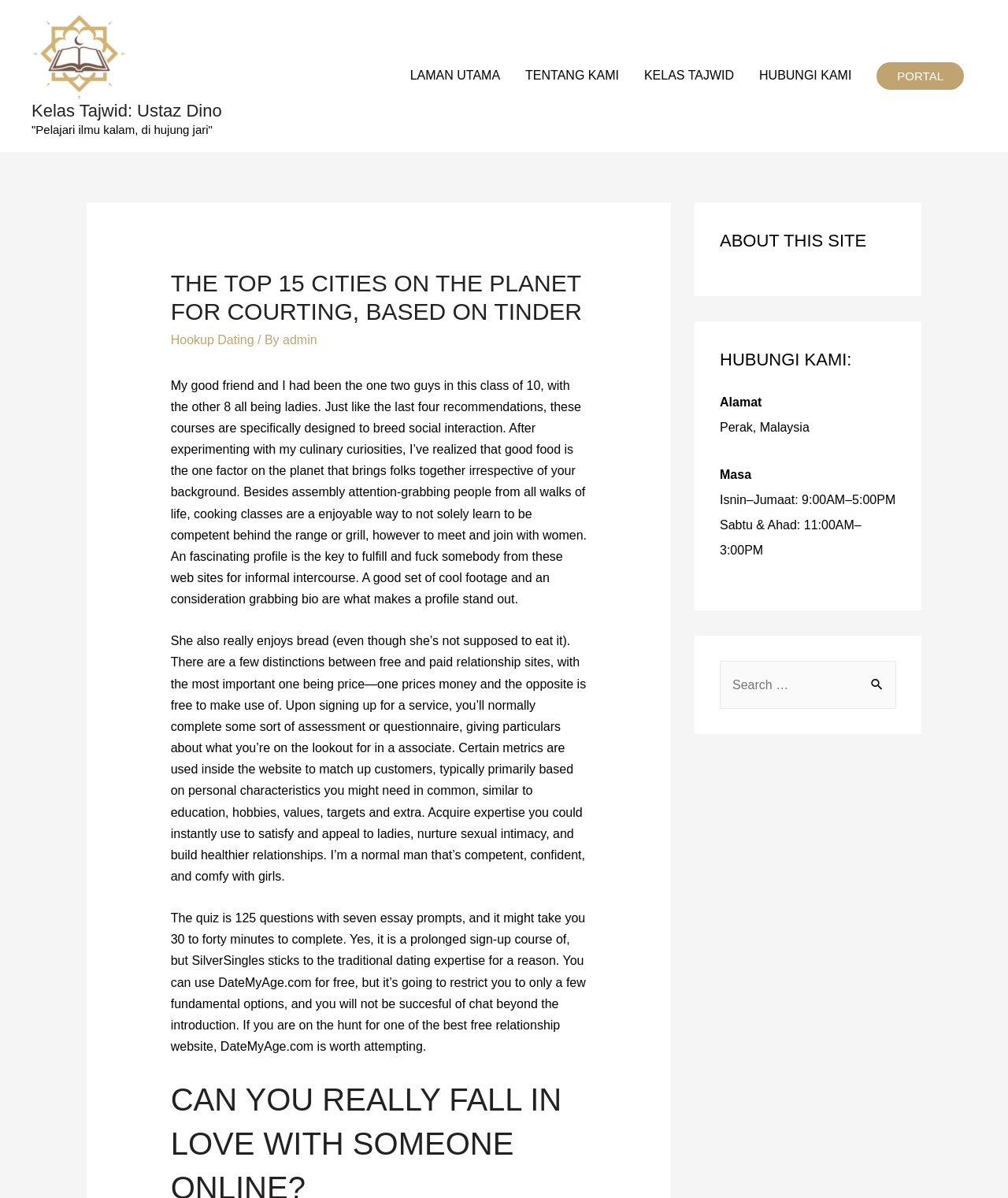Locate the bounding box coordinates of the element to click to perform the following action: 'Search for something'. The coordinates should be given as four float values between 0 and 1, in the form of [left, top, right, bottom].

[0.714, 0.552, 0.889, 0.592]